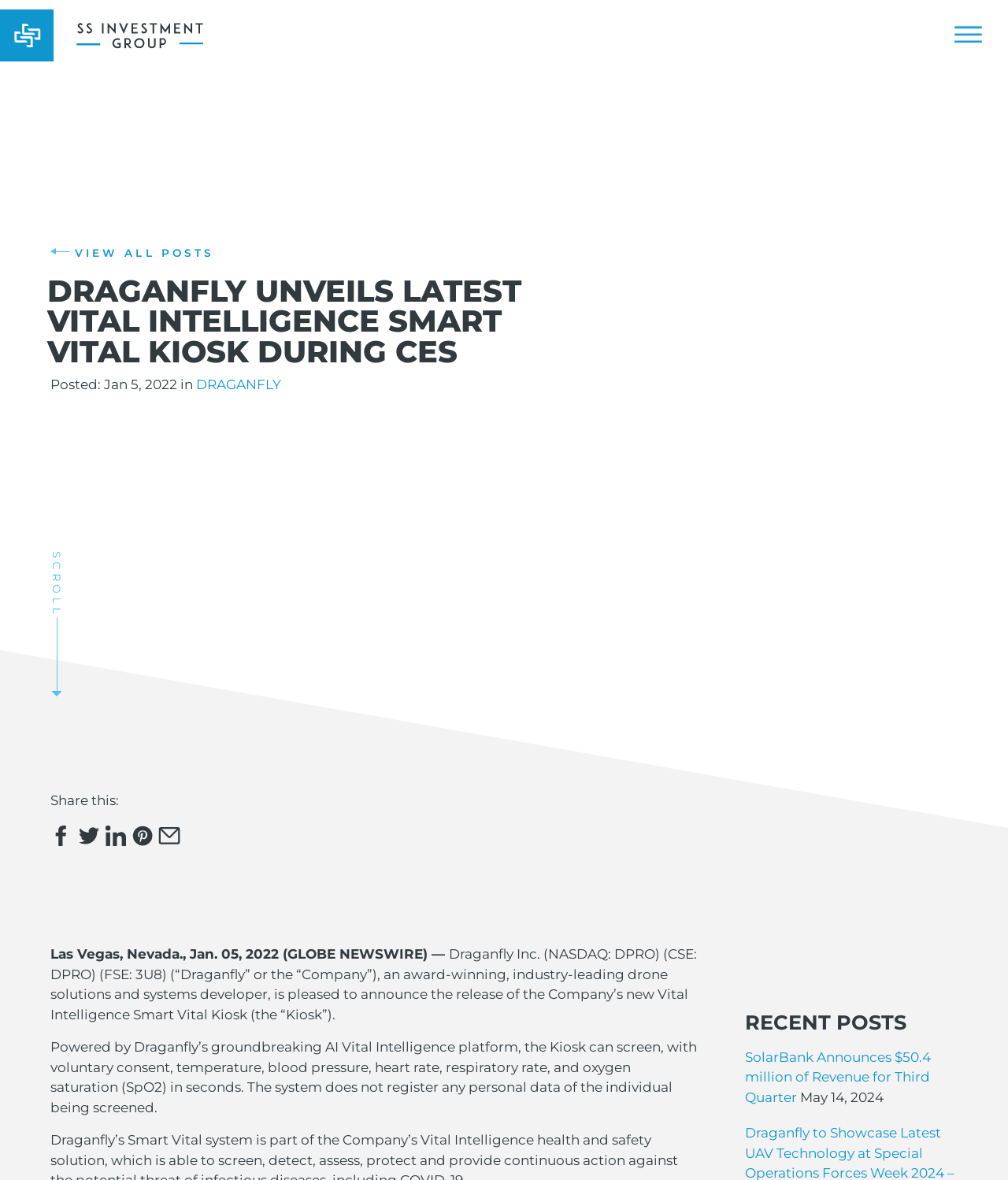Determine the bounding box coordinates of the clickable element necessary to fulfill the instruction: "View all posts". Provide the coordinates as four float numbers within the 0 to 1 range, i.e., [left, top, right, bottom].

[0.07, 0.209, 0.213, 0.22]